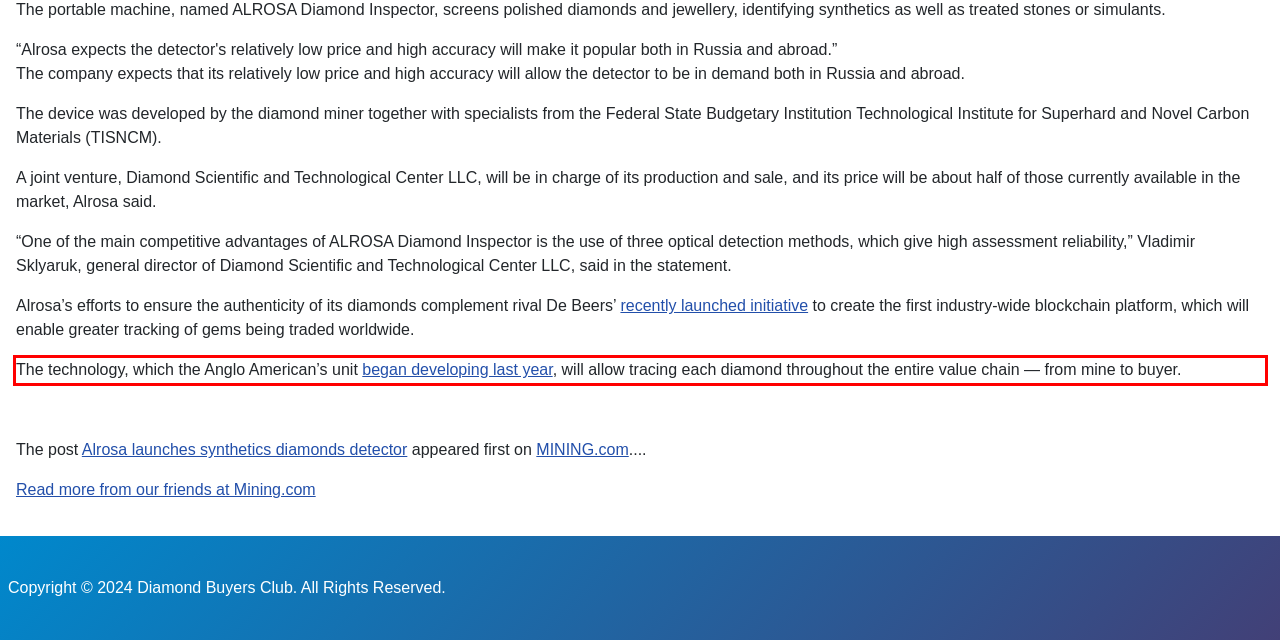Given a screenshot of a webpage containing a red bounding box, perform OCR on the text within this red bounding box and provide the text content.

The technology, which the Anglo American’s unit began developing last year, will allow tracing each diamond throughout the entire value chain — from mine to buyer.